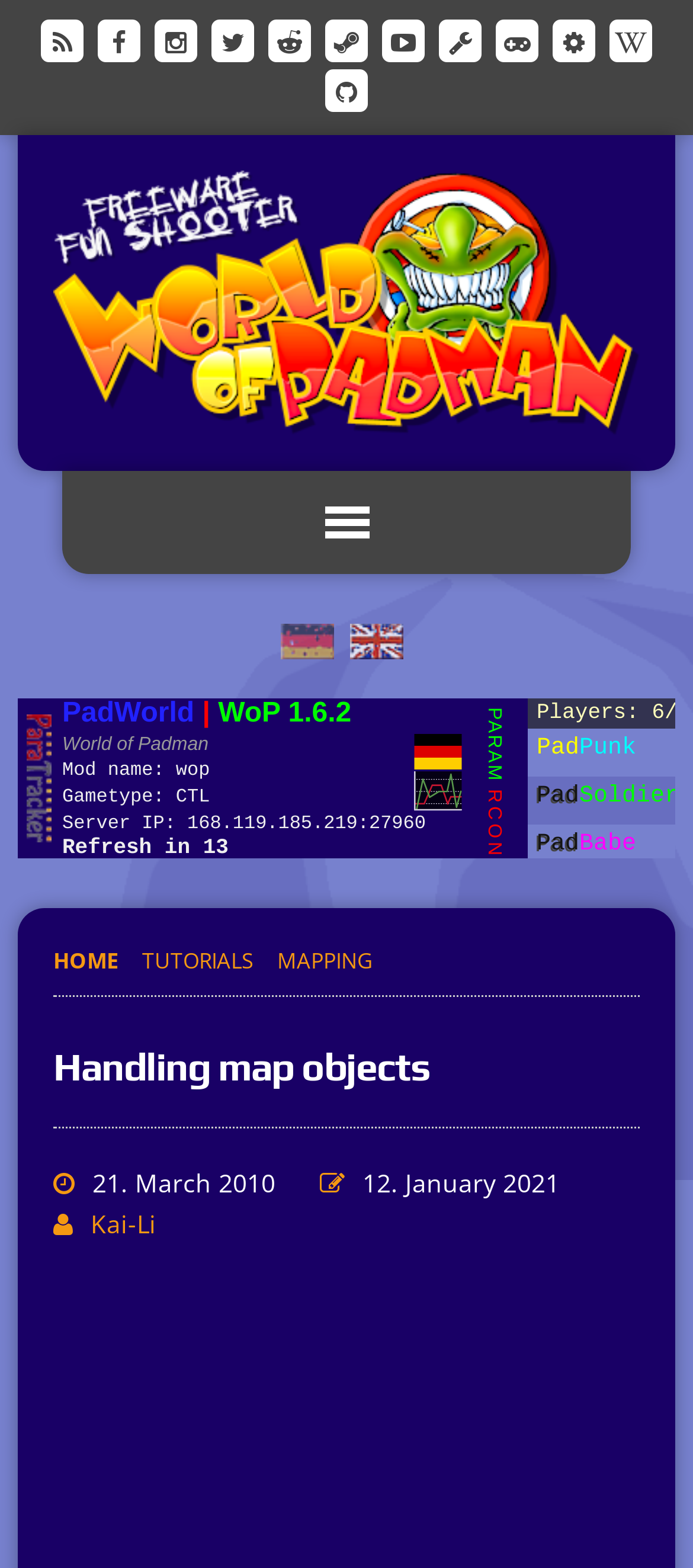Please find the bounding box coordinates of the element's region to be clicked to carry out this instruction: "Visit the author's page, Kai-Li".

[0.131, 0.769, 0.226, 0.791]